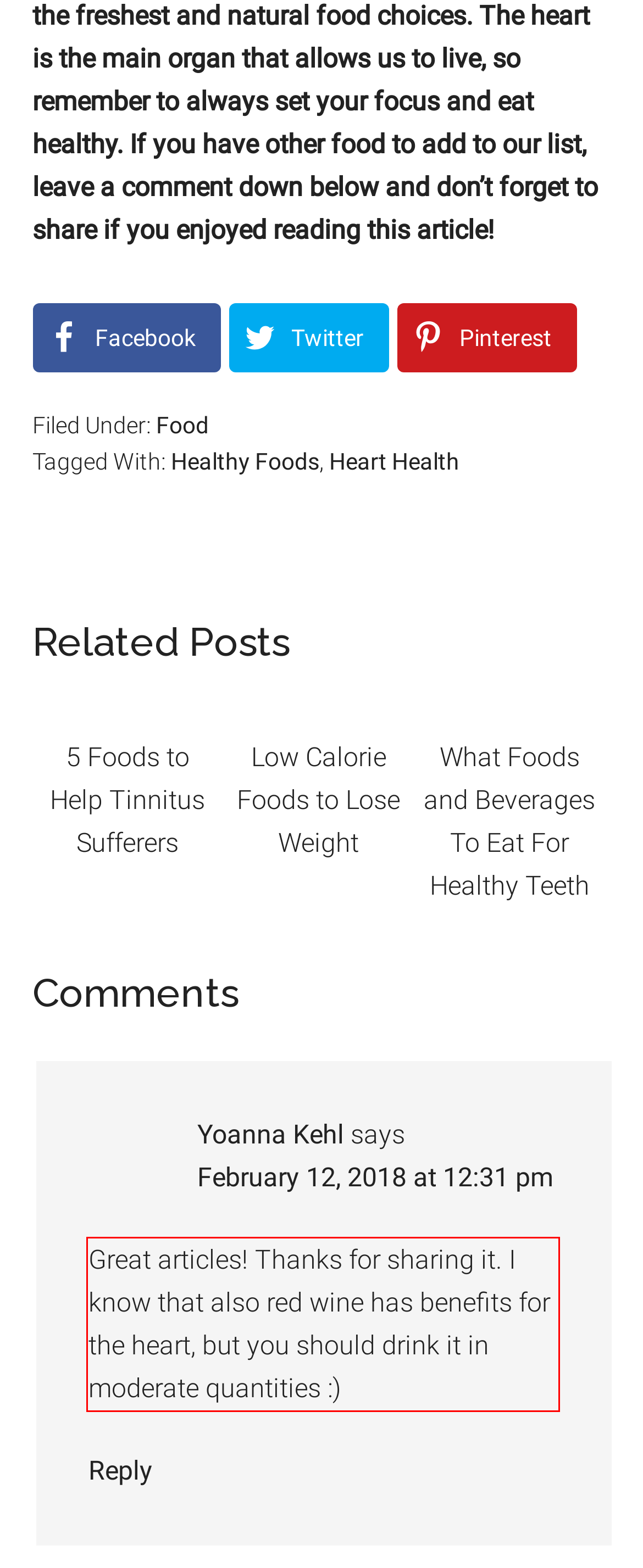Please identify and extract the text from the UI element that is surrounded by a red bounding box in the provided webpage screenshot.

Great articles! Thanks for sharing it. I know that also red wine has benefits for the heart, but you should drink it in moderate quantities :)